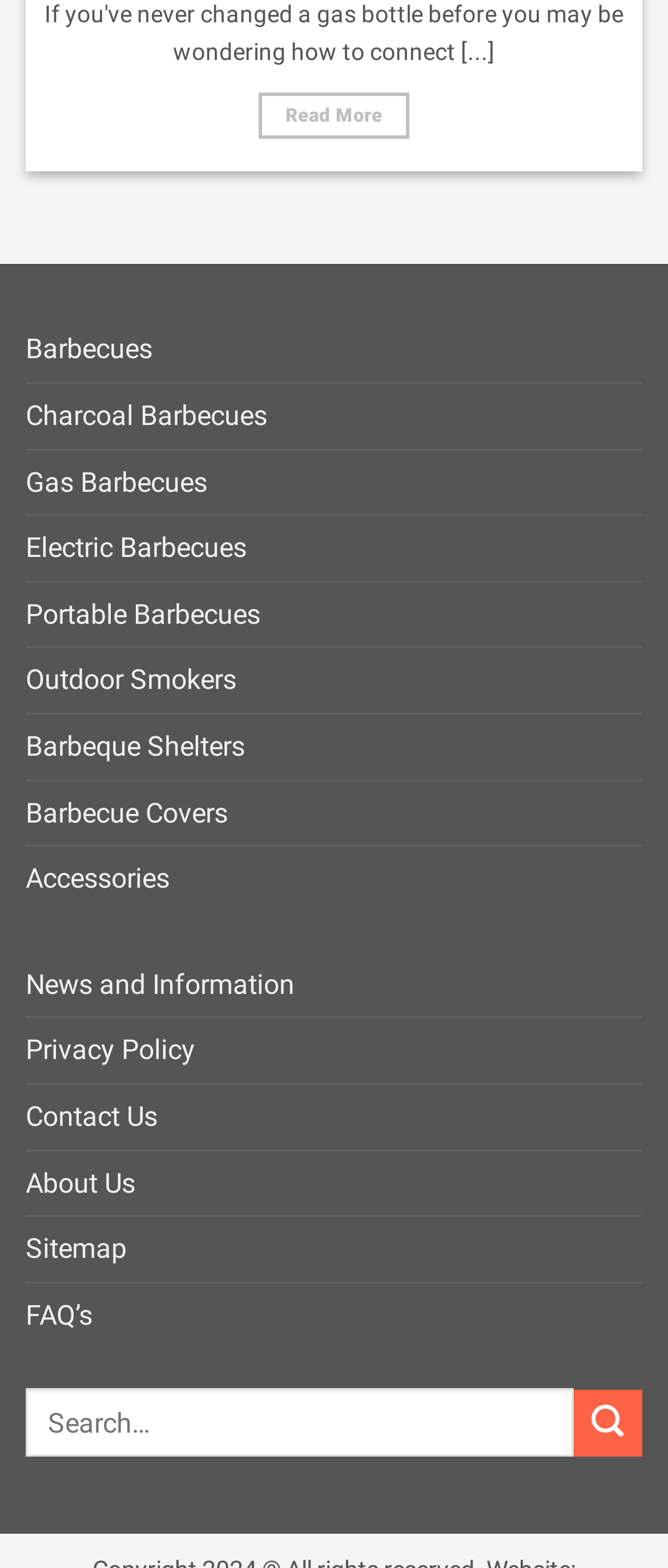Extract the bounding box coordinates of the UI element described by: "Privacy Policy". The coordinates should include four float numbers ranging from 0 to 1, e.g., [left, top, right, bottom].

[0.038, 0.65, 0.292, 0.691]